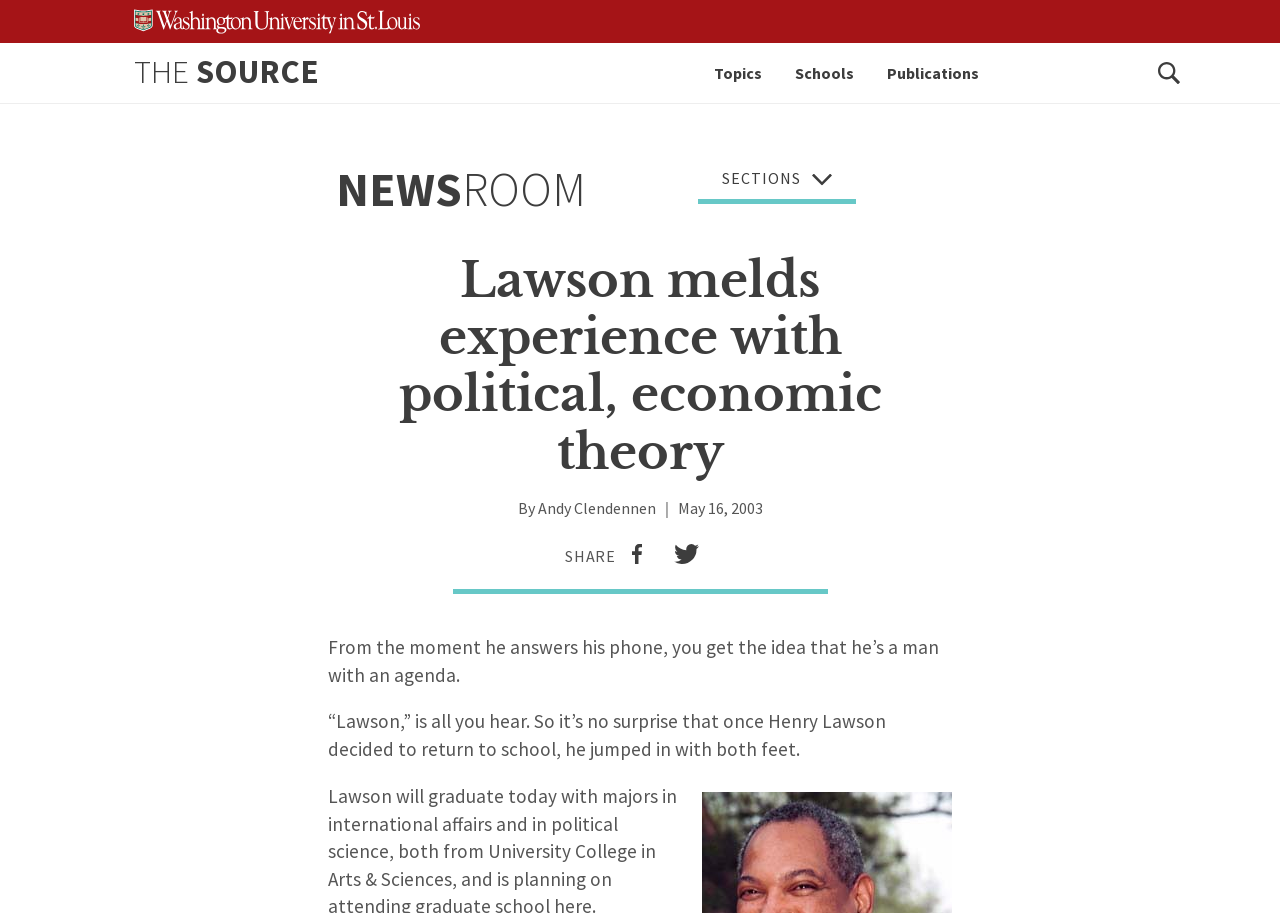Determine the bounding box coordinates for the area that should be clicked to carry out the following instruction: "Go to the 'NEWSROOM'".

[0.262, 0.174, 0.458, 0.239]